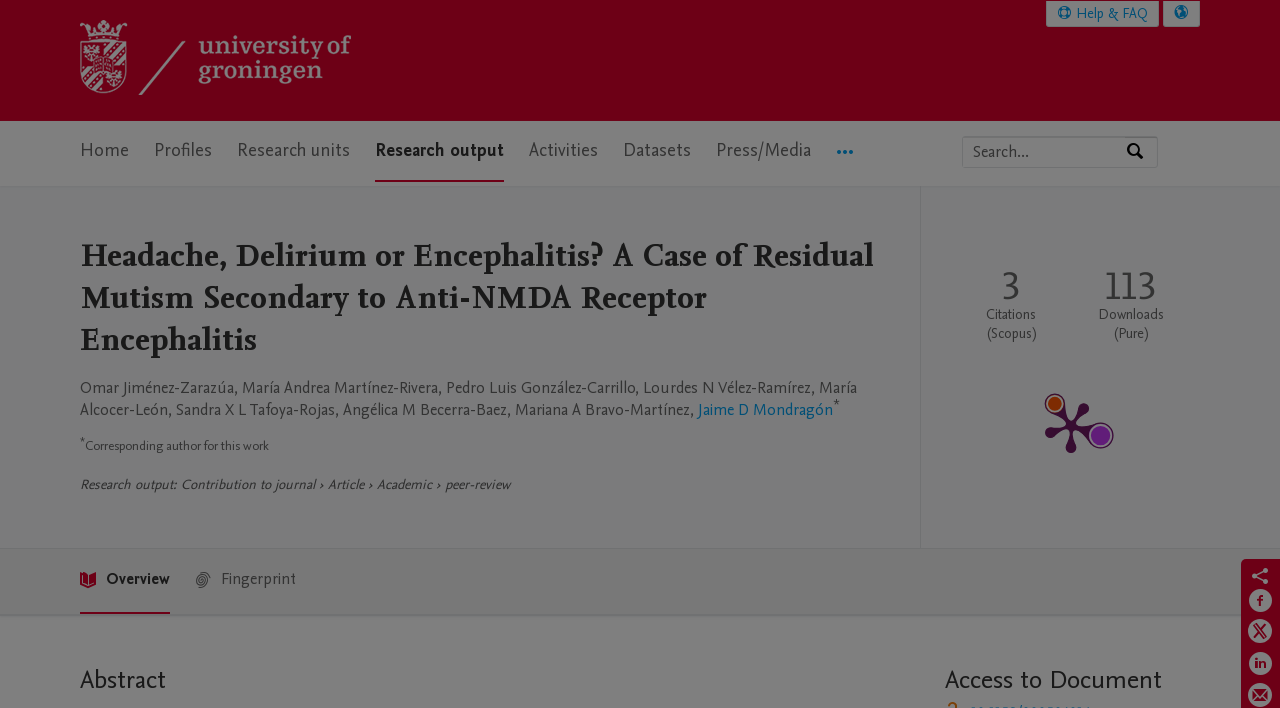Identify the bounding box coordinates of the part that should be clicked to carry out this instruction: "Read the blog".

None